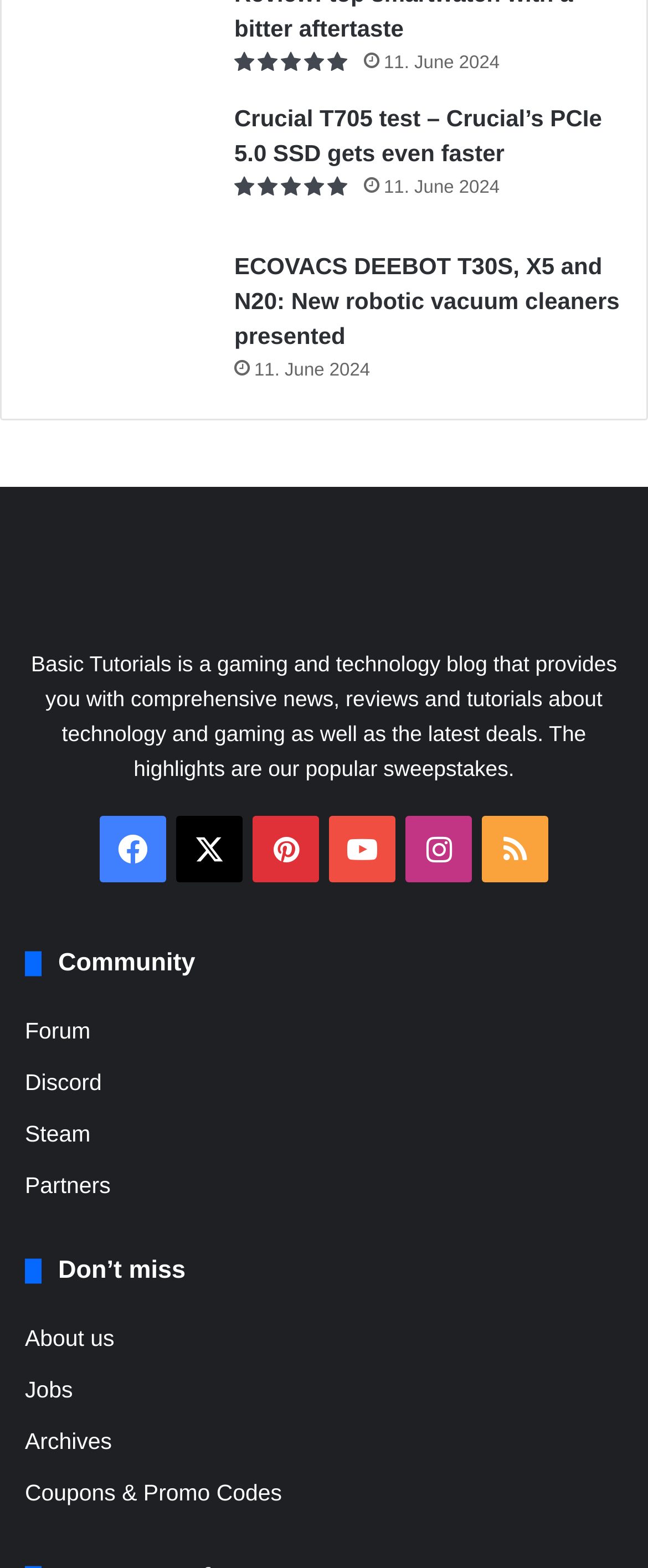Find the bounding box coordinates of the element you need to click on to perform this action: 'Join the Discord community'. The coordinates should be represented by four float values between 0 and 1, in the format [left, top, right, bottom].

[0.038, 0.683, 0.157, 0.699]